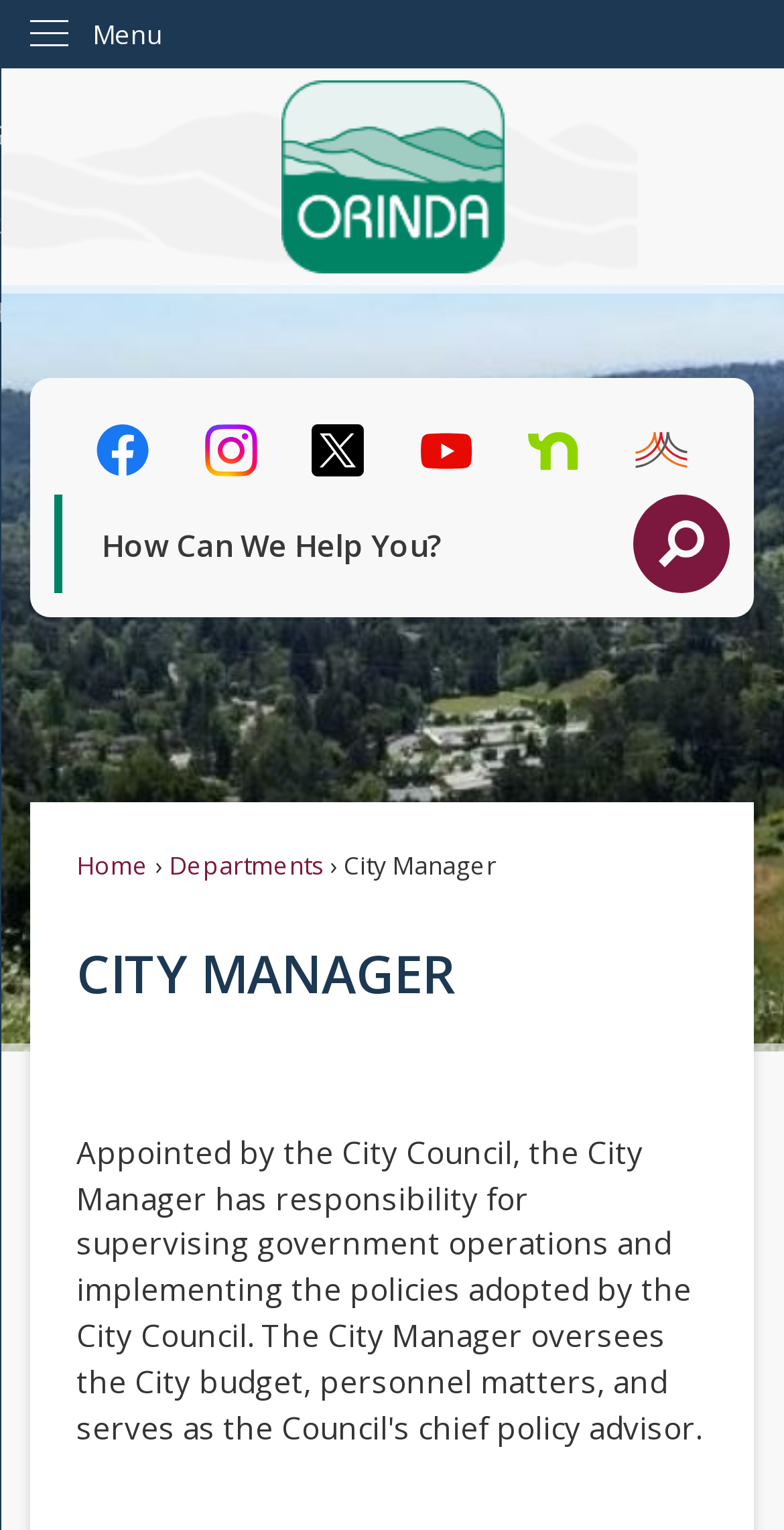Please analyze the image and provide a thorough answer to the question:
What is the purpose of the 'Search' region?

I looked at the 'Search' region and found a textbox and a button labeled 'Go to Site Search'. This suggests that the purpose of this region is to allow users to search the website.